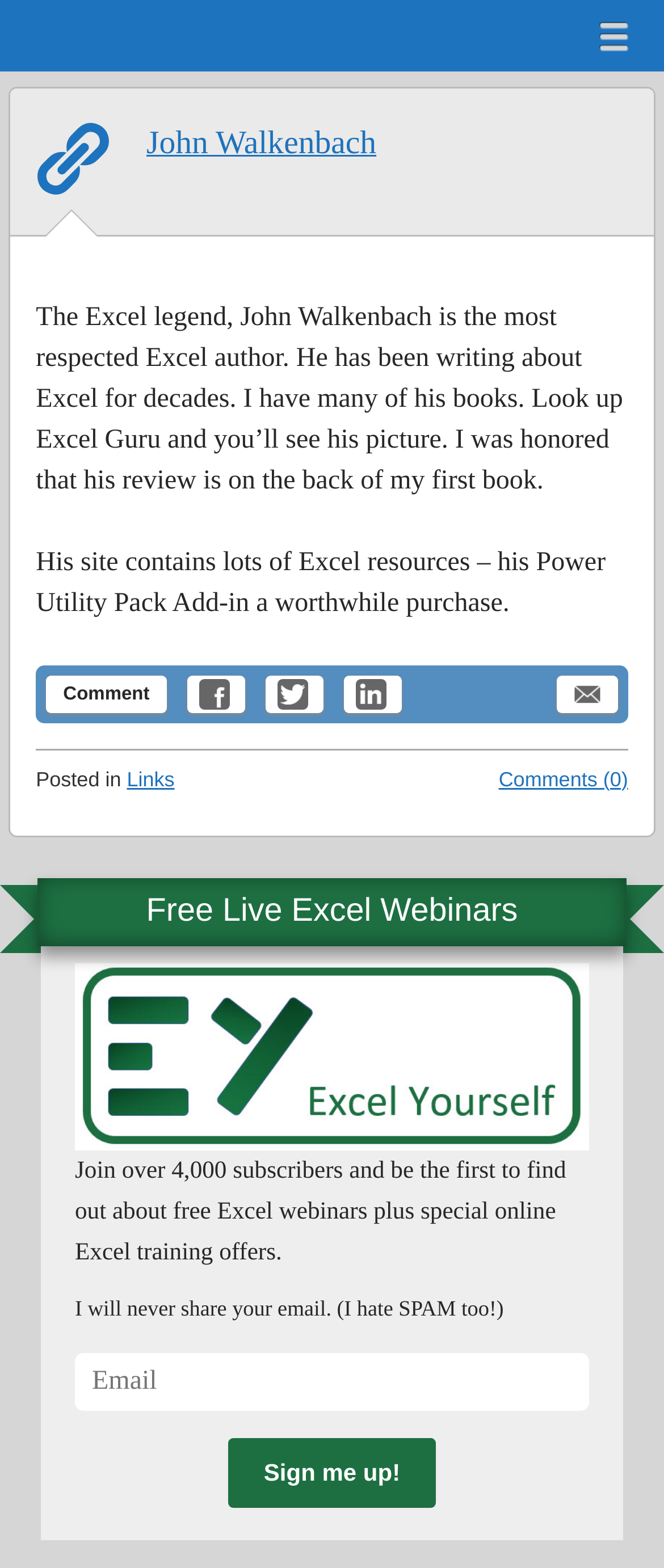Using the provided description: "Skip to content", find the bounding box coordinates of the corresponding UI element. The output should be four float numbers between 0 and 1, in the format [left, top, right, bottom].

[0.02, 0.007, 0.242, 0.037]